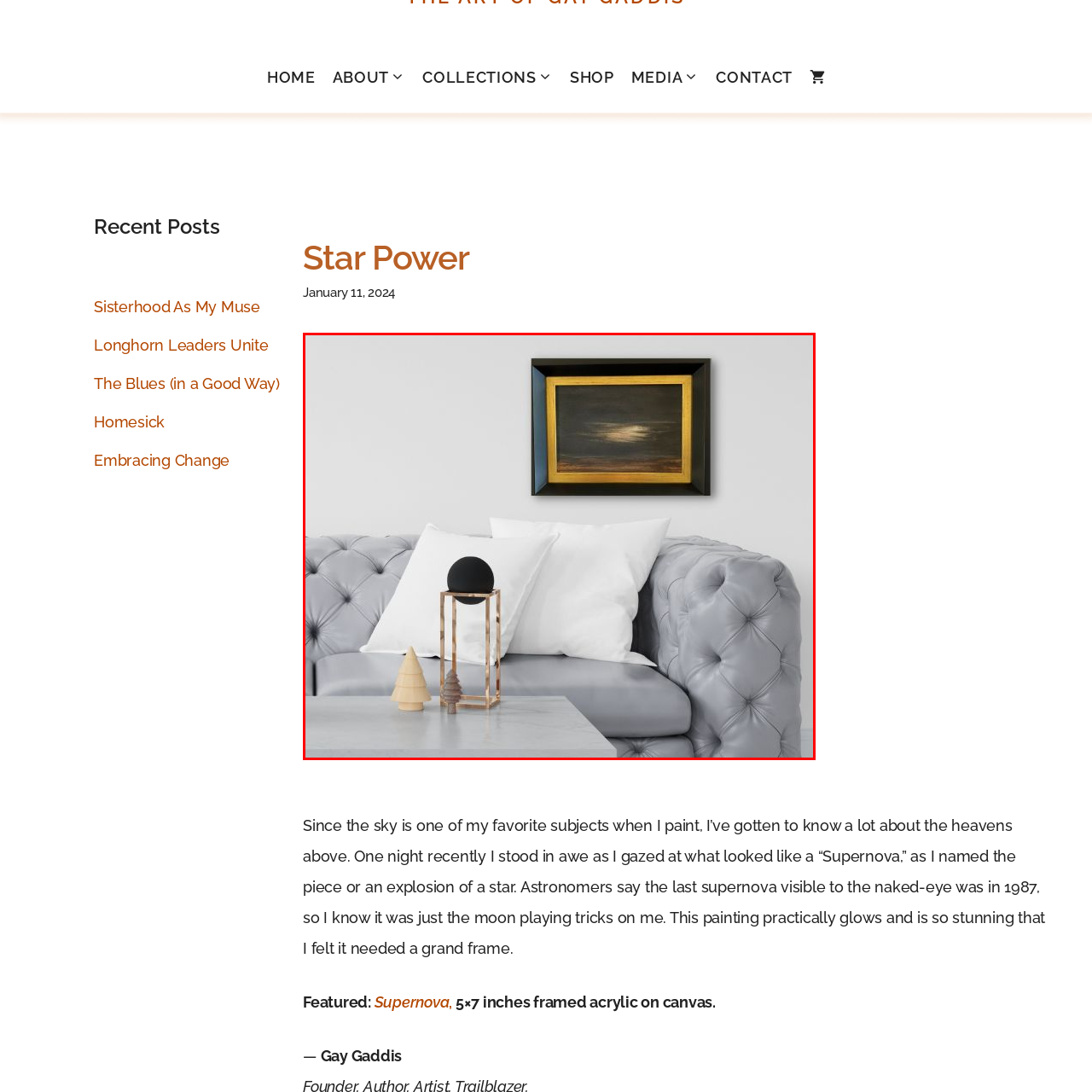What is on the coffee table?
Look at the area highlighted by the red bounding box and answer the question in detail, drawing from the specifics shown in the image.

According to the caption, the coffee table features a 'modern decorative arrangement' that includes a sleek black orb, a minimalist wooden tree sculpture, and various geometric objects, which collectively create a sophisticated design.